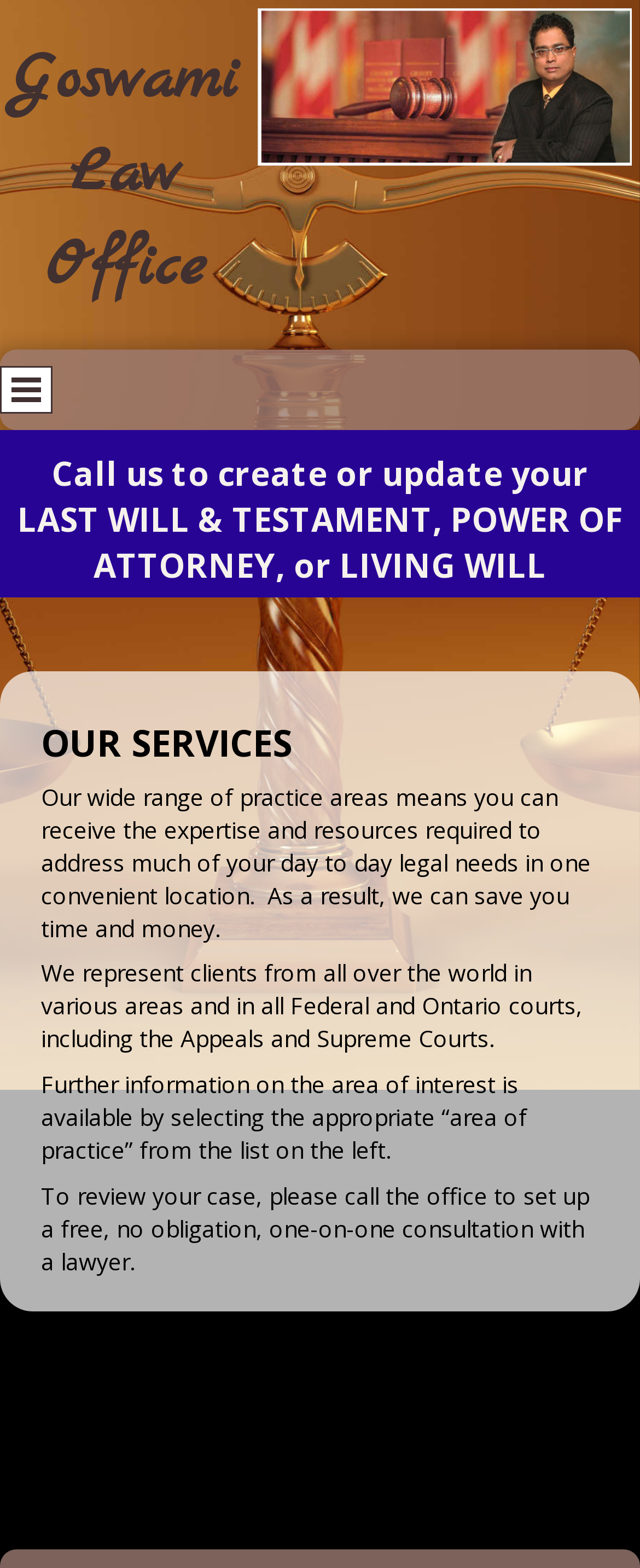Please look at the image and answer the question with a detailed explanation: What courts do they represent clients in?

The webpage states that they represent clients from all over the world in various areas and in all Federal and Ontario courts, including the Appeals and Supreme Courts, as mentioned in the static text element 'We represent clients from all over the world in various areas and in all Federal and Ontario courts, including the Appeals and Supreme Courts'.